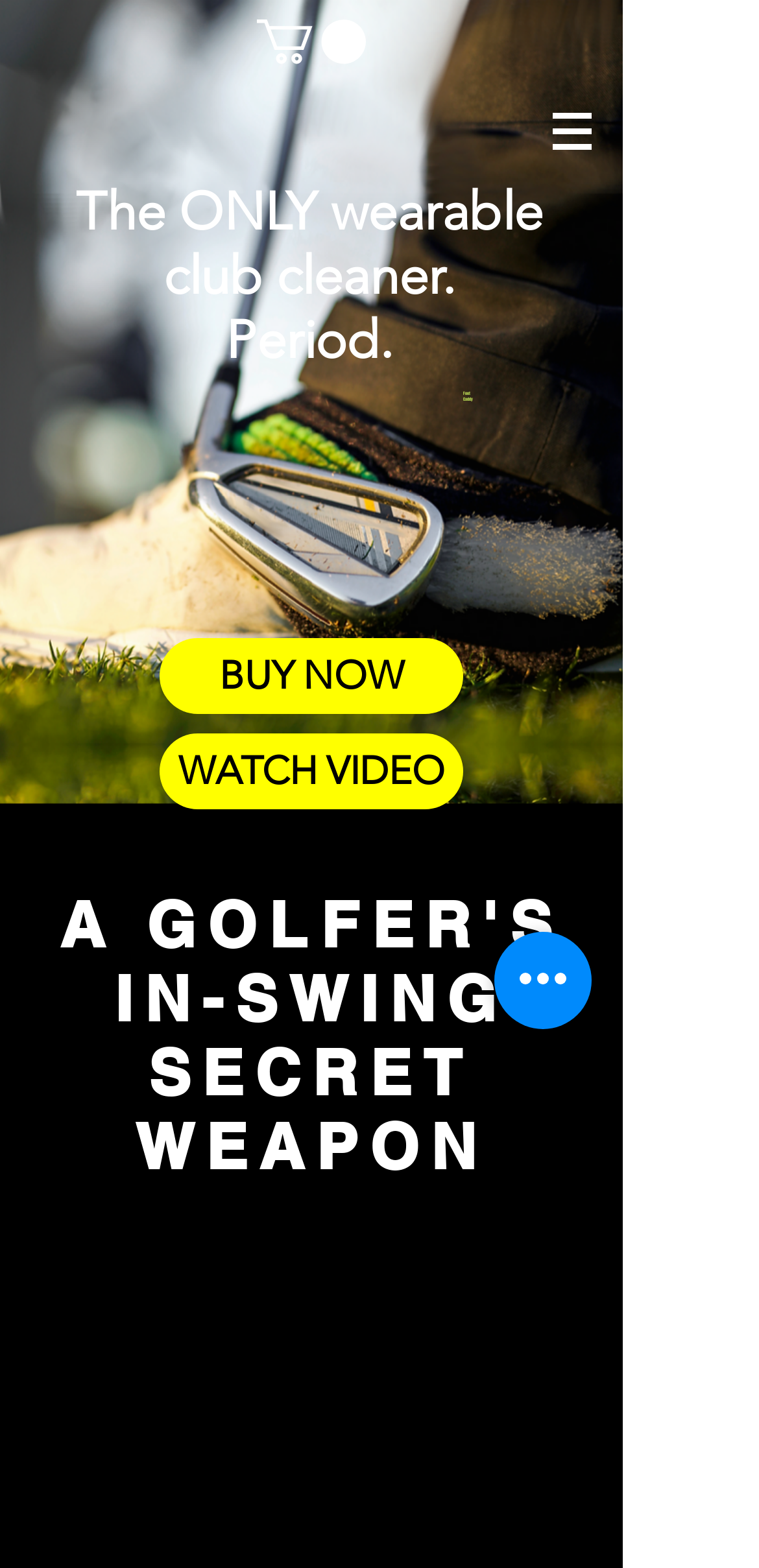Answer the question using only a single word or phrase: 
Is there a navigation menu on the webpage?

Yes